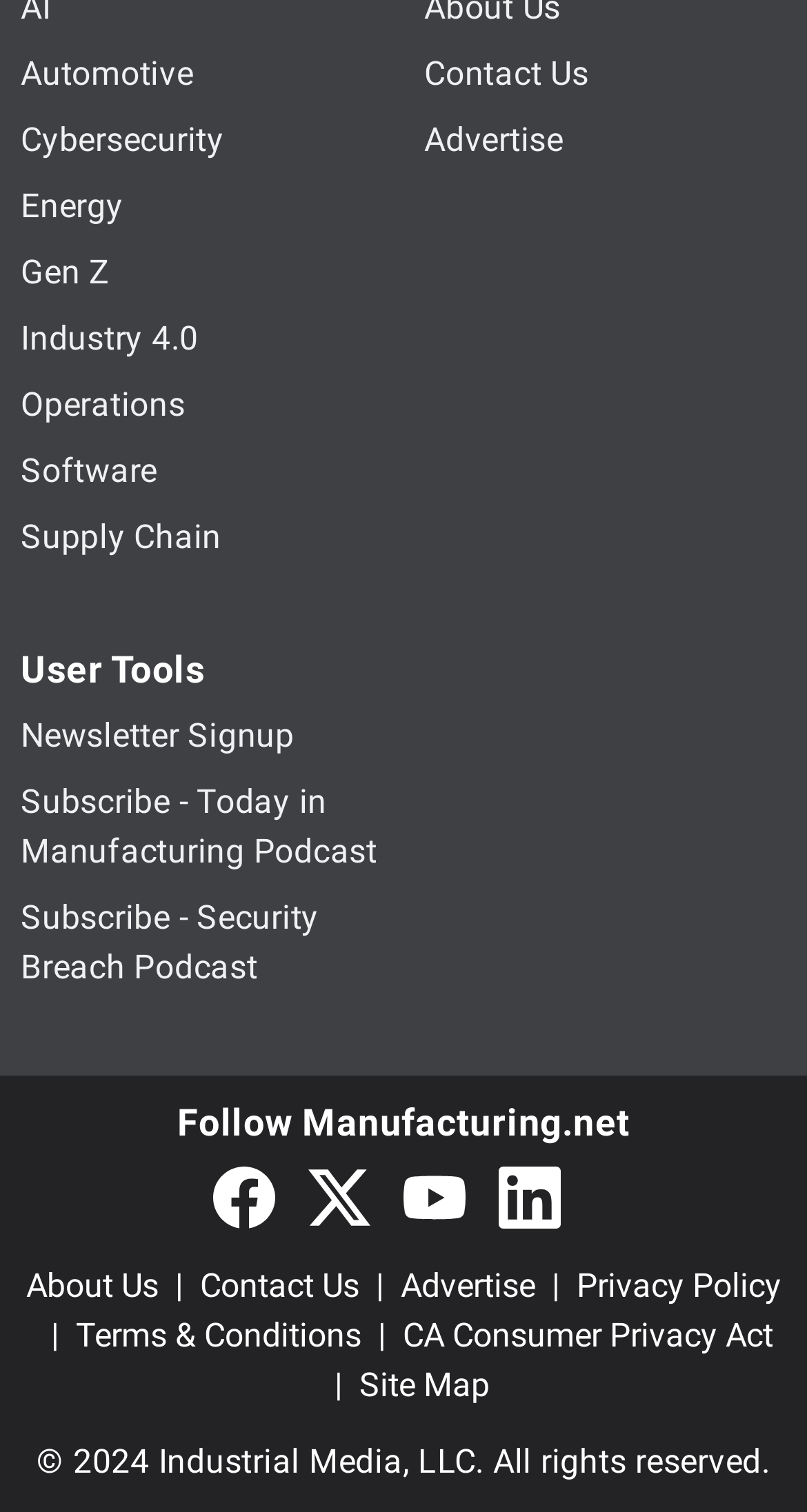Identify the bounding box coordinates of the element to click to follow this instruction: 'Contact Us'. Ensure the coordinates are four float values between 0 and 1, provided as [left, top, right, bottom].

[0.526, 0.035, 0.729, 0.061]